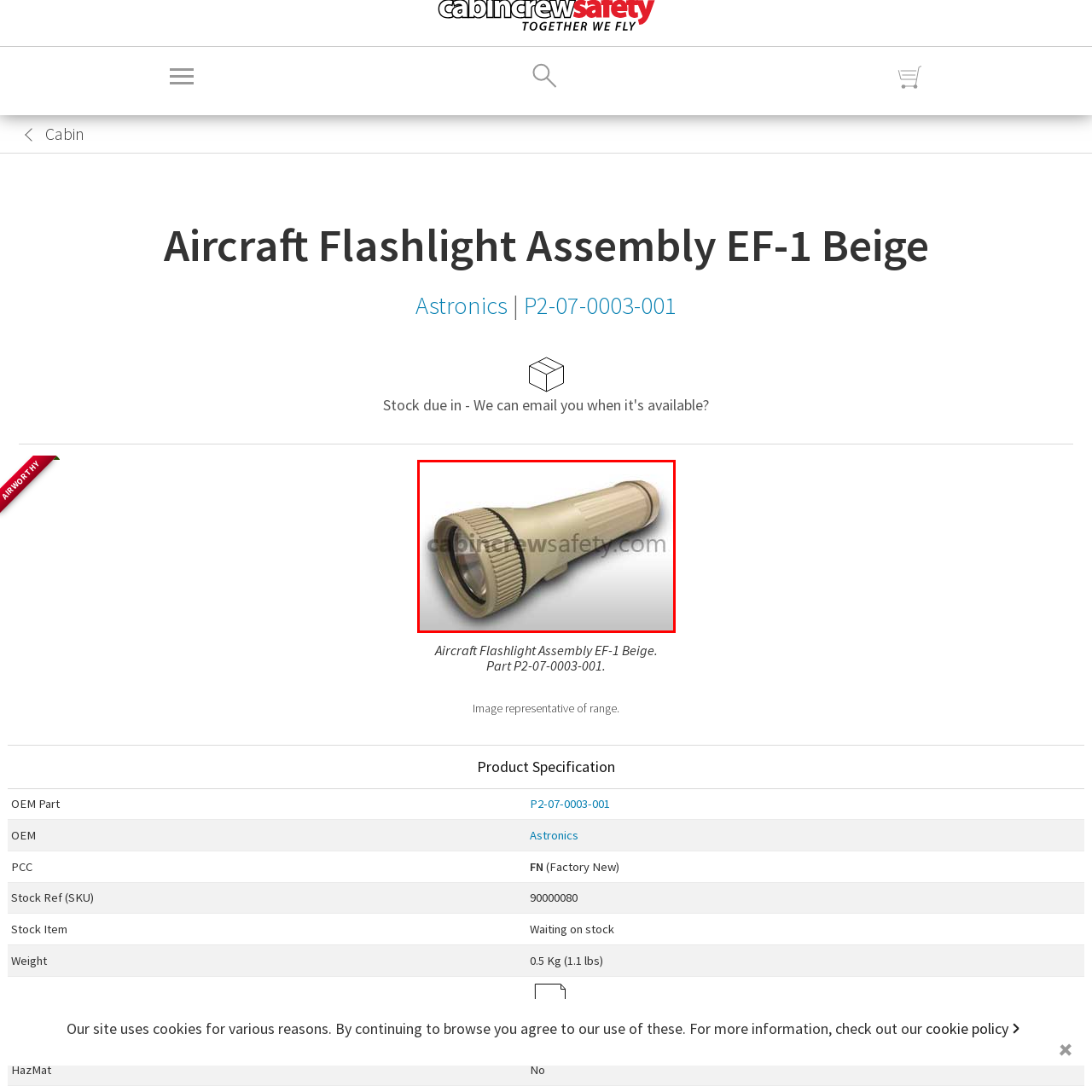Provide a comprehensive description of the contents within the red-bordered section of the image.

This image showcases the Astronics Aircraft Flashlight Assembly EF-1 in a beige color. The flashlight features a robust design suitable for aircraft operations, emphasizing its practical use in safety and emergency situations. The textured grip on the body allows for easy handling, even in adverse conditions. This model is identified by the part number P2-07-0003-001, indicating its specific compatibility and application within aviation contexts. The image serves as an illustrative representation of the product, conveying its relevance to cabin crew safety equipment.